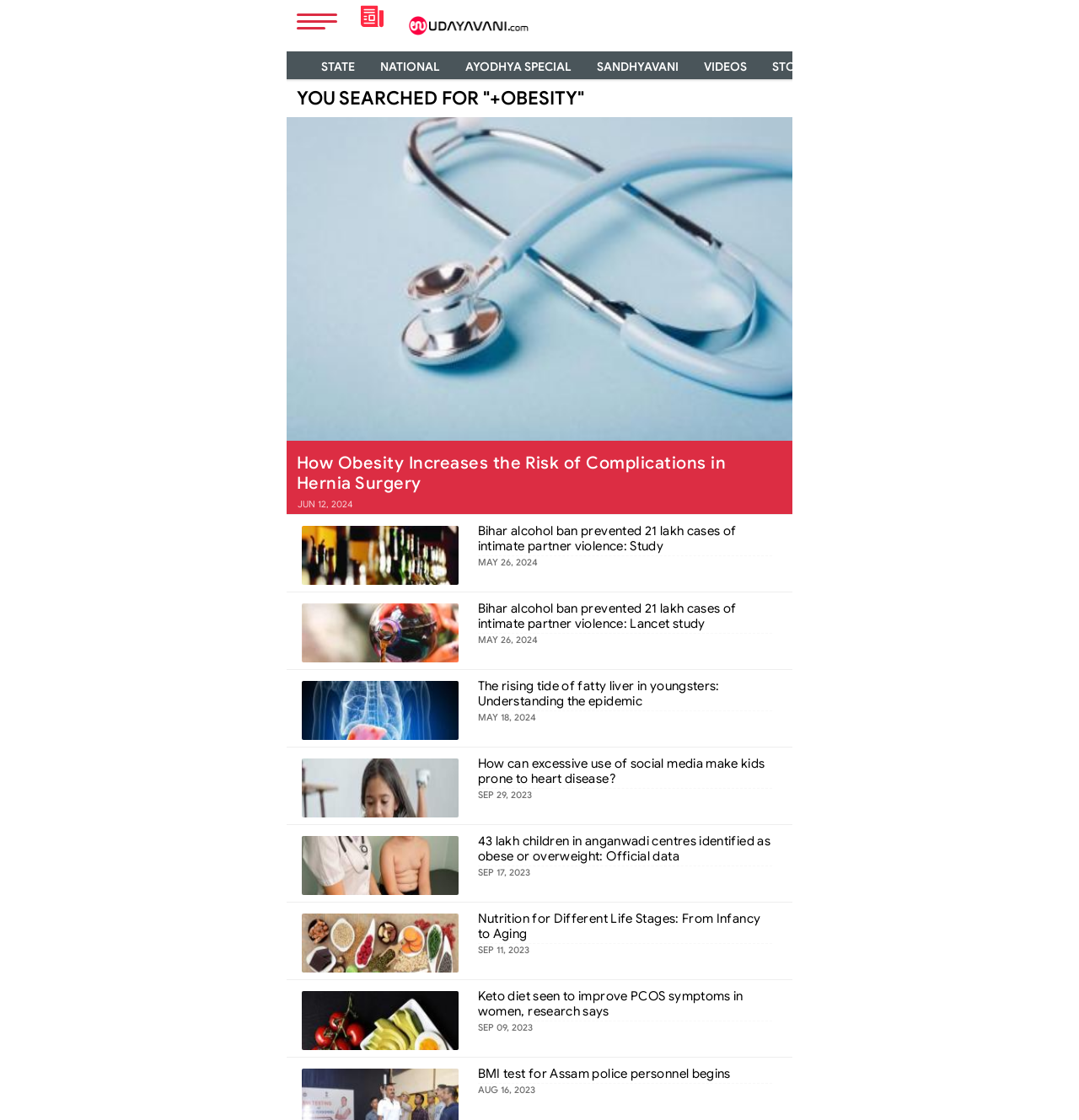Using the format (top-left x, top-left y, bottom-right x, bottom-right y), provide the bounding box coordinates for the described UI element. All values should be floating point numbers between 0 and 1: Exclusive

[0.842, 0.046, 0.92, 0.072]